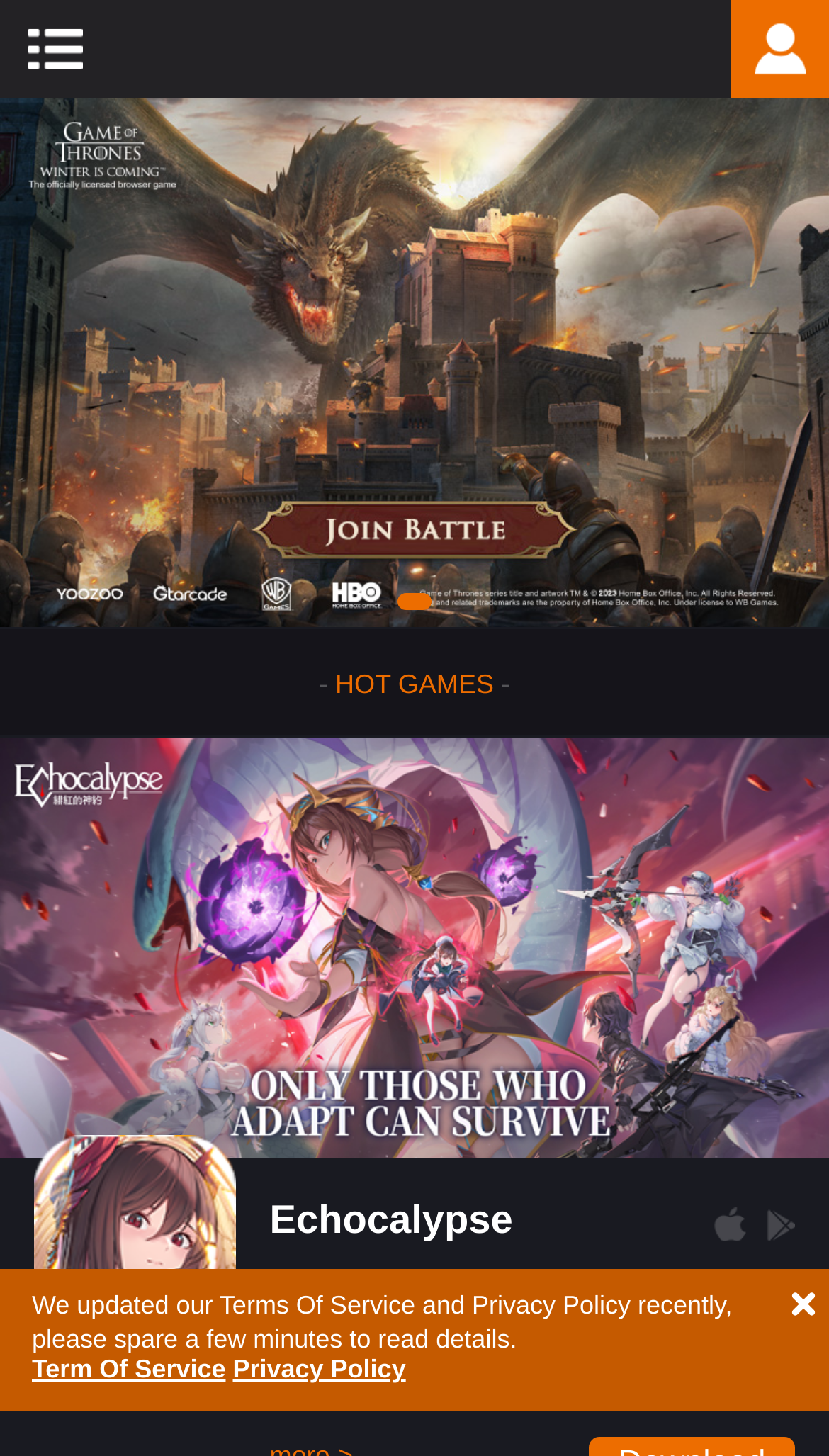Please respond to the question with a concise word or phrase:
How many links are there in the footer section?

3